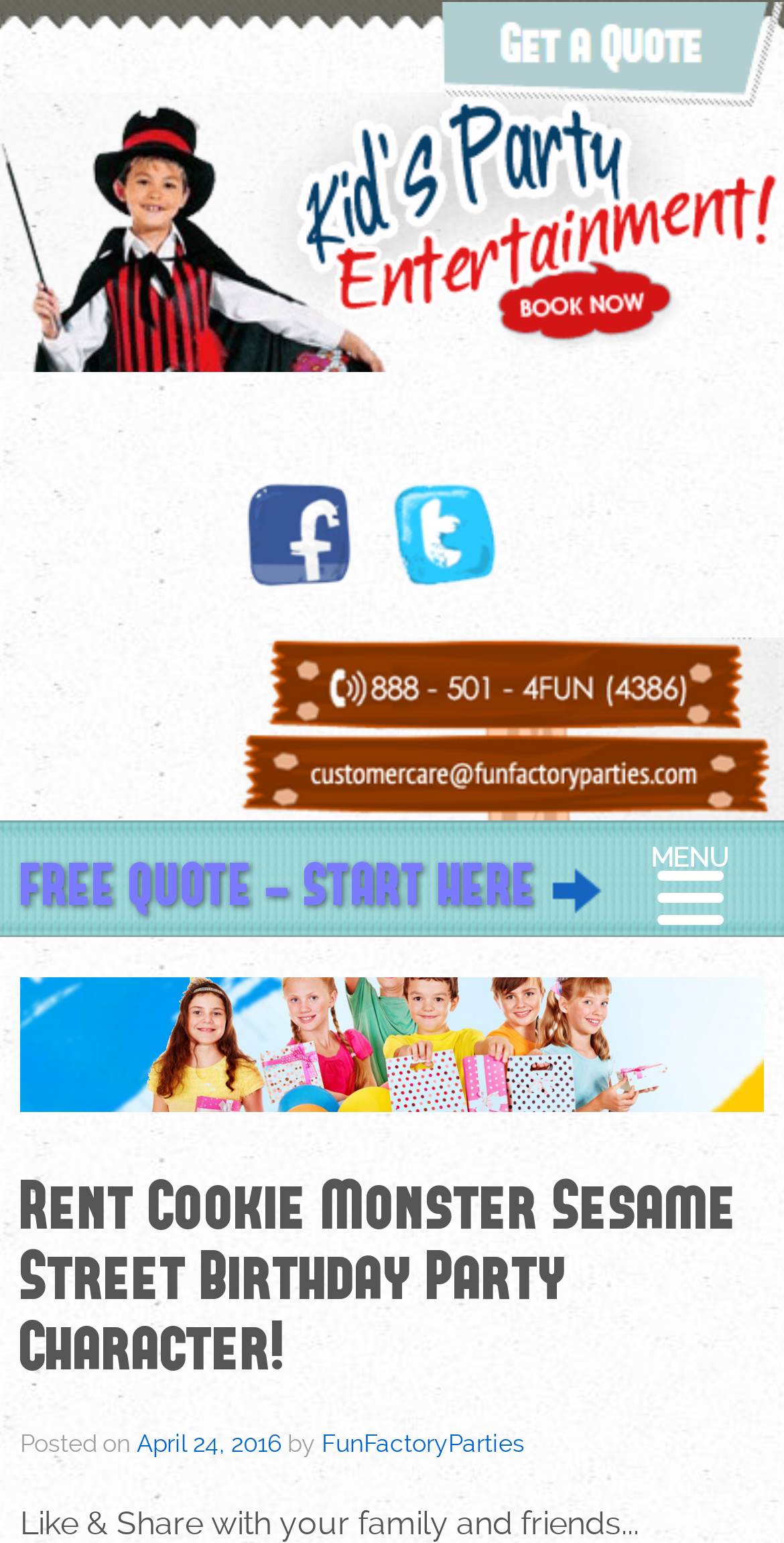Please determine the main heading text of this webpage.

Rent Cookie Monster Sesame Street Birthday Party Character!